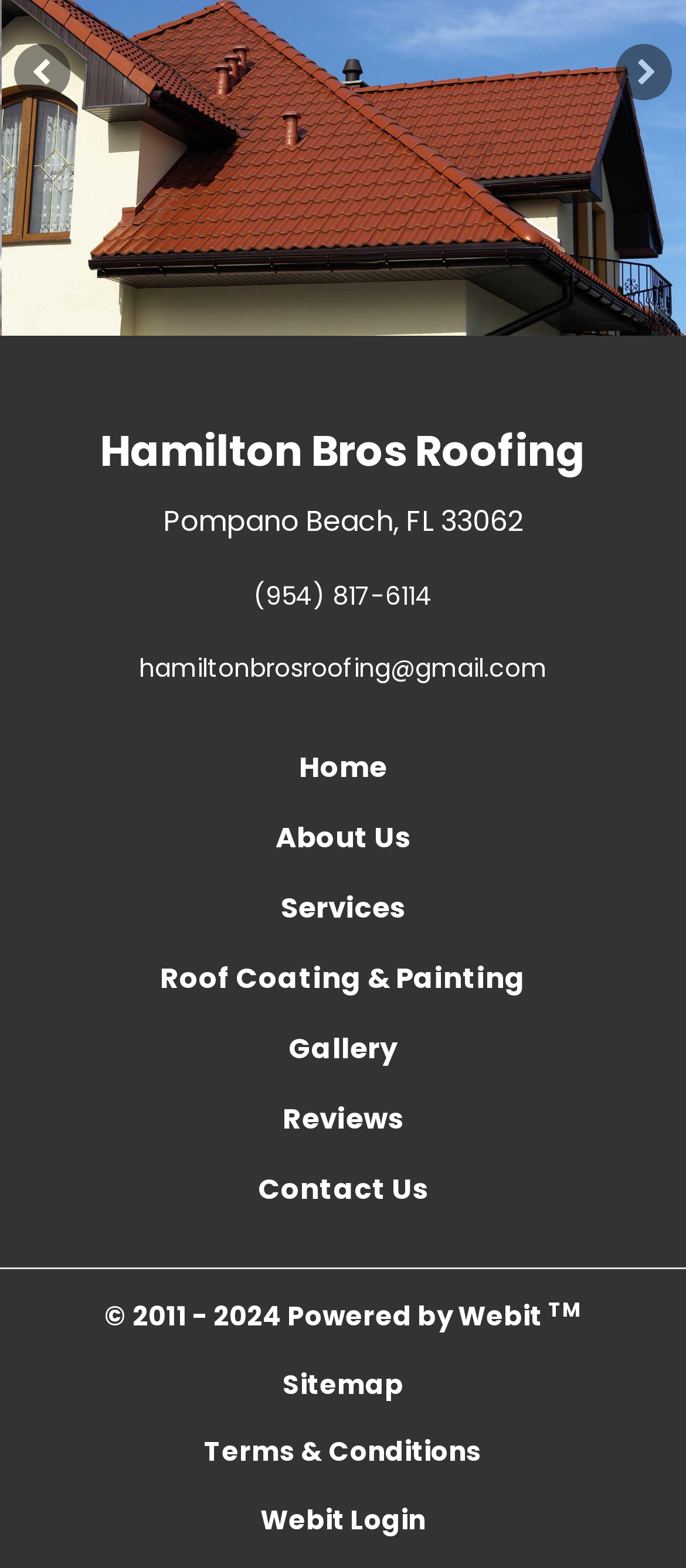Determine the bounding box coordinates of the area to click in order to meet this instruction: "view contact information".

[0.038, 0.358, 0.962, 0.404]